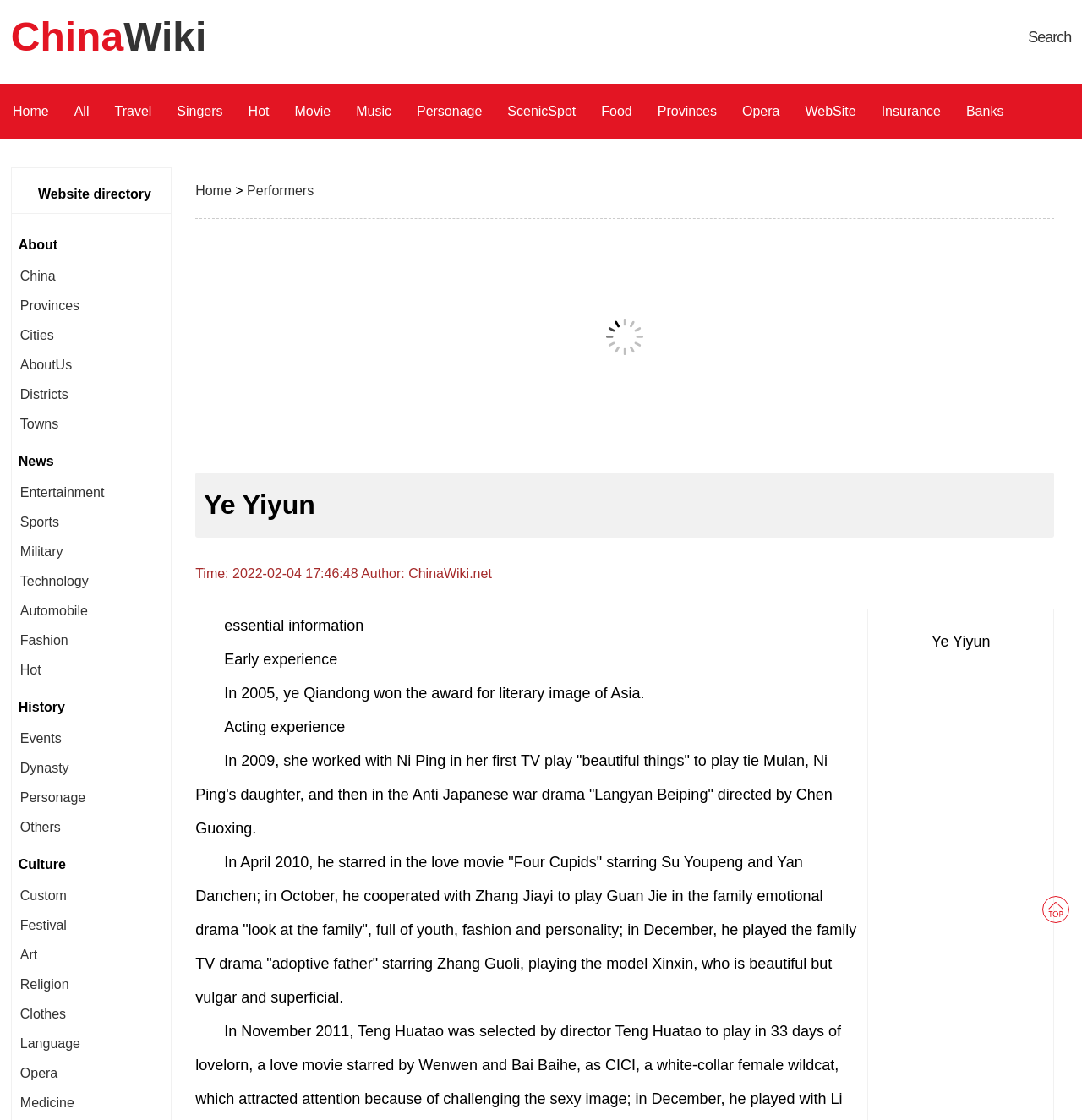Could you find the bounding box coordinates of the clickable area to complete this instruction: "Go to the 'About' page"?

[0.017, 0.212, 0.053, 0.225]